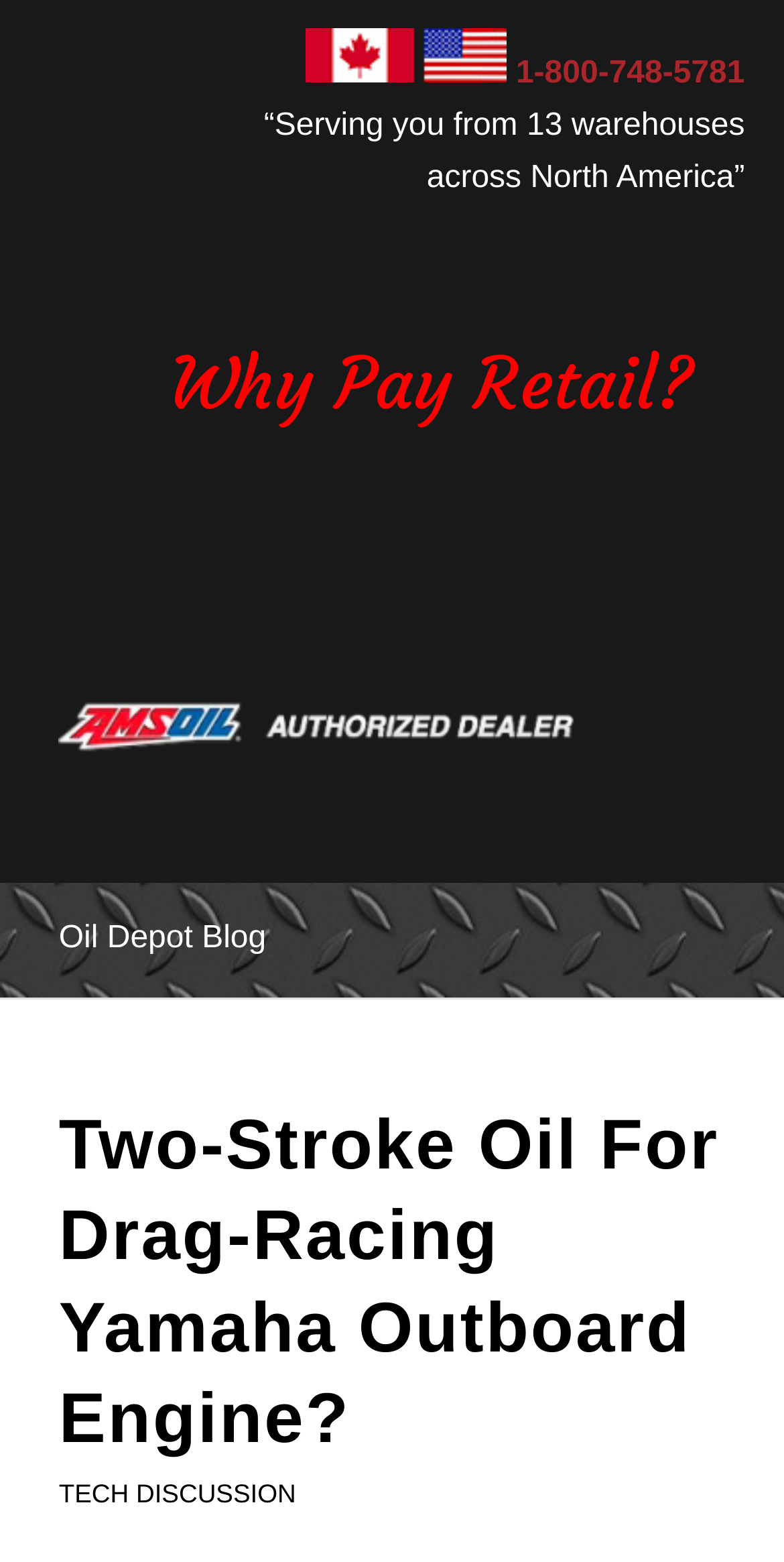Refer to the screenshot and give an in-depth answer to this question: What is the company name mentioned on the webpage?

I found the company name by looking at the image and link elements on the webpage. There is an image and a link with the text 'Oil Depot - AMSOIL Dealer Serving Canada & US', which suggests that 'Oil Depot' is the company name.